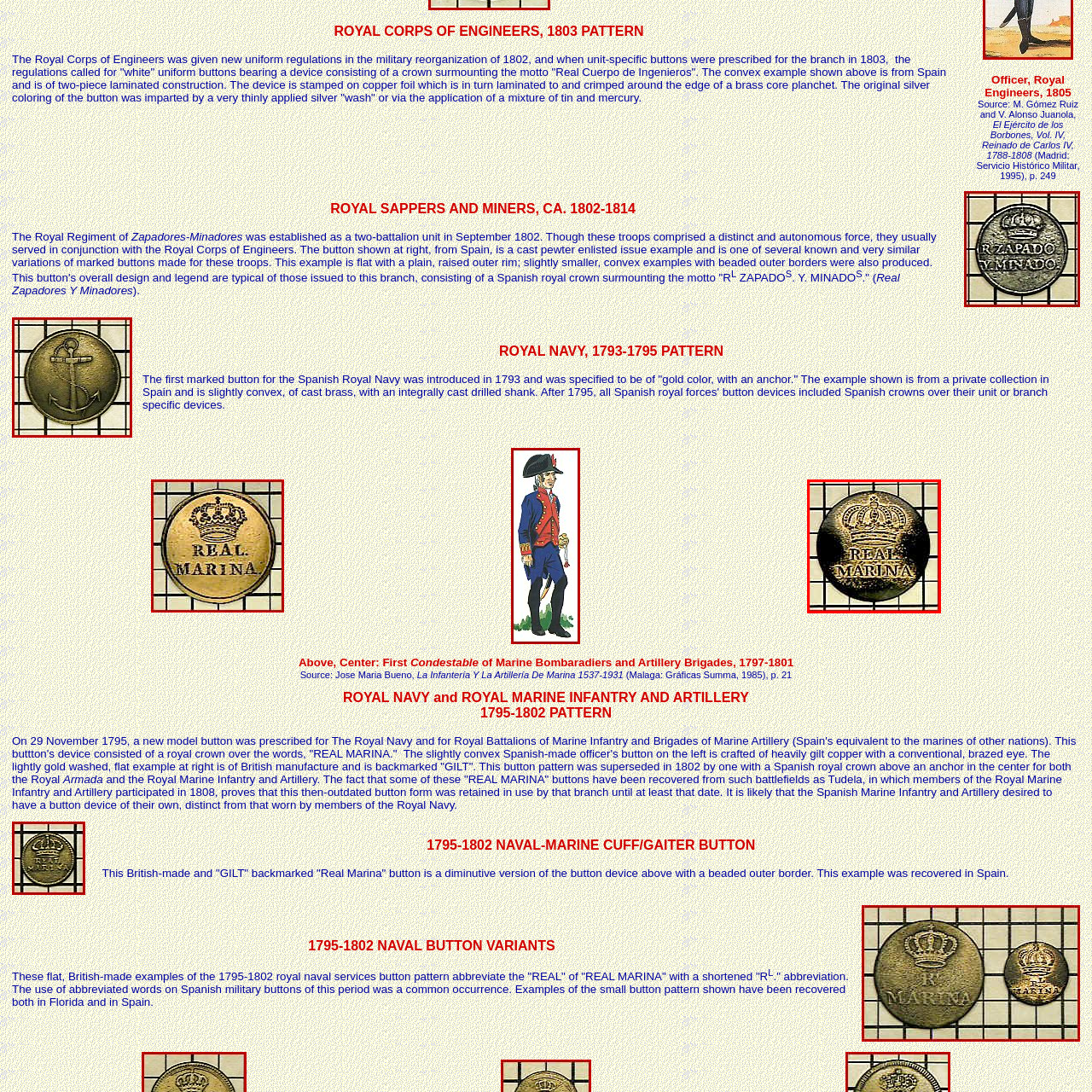Inspect the image bordered by the red bounding box and supply a comprehensive response to the upcoming question based on what you see in the image: What does the phrase 'REAL MARINA' on the button indicate?

The caption explains that the phrase 'REAL MARINA' on the button indicates its affiliation with the Spanish Royal Navy, symbolizing the pride and identity of this military branch. This suggests that the button is specifically associated with the Spanish Royal Navy.